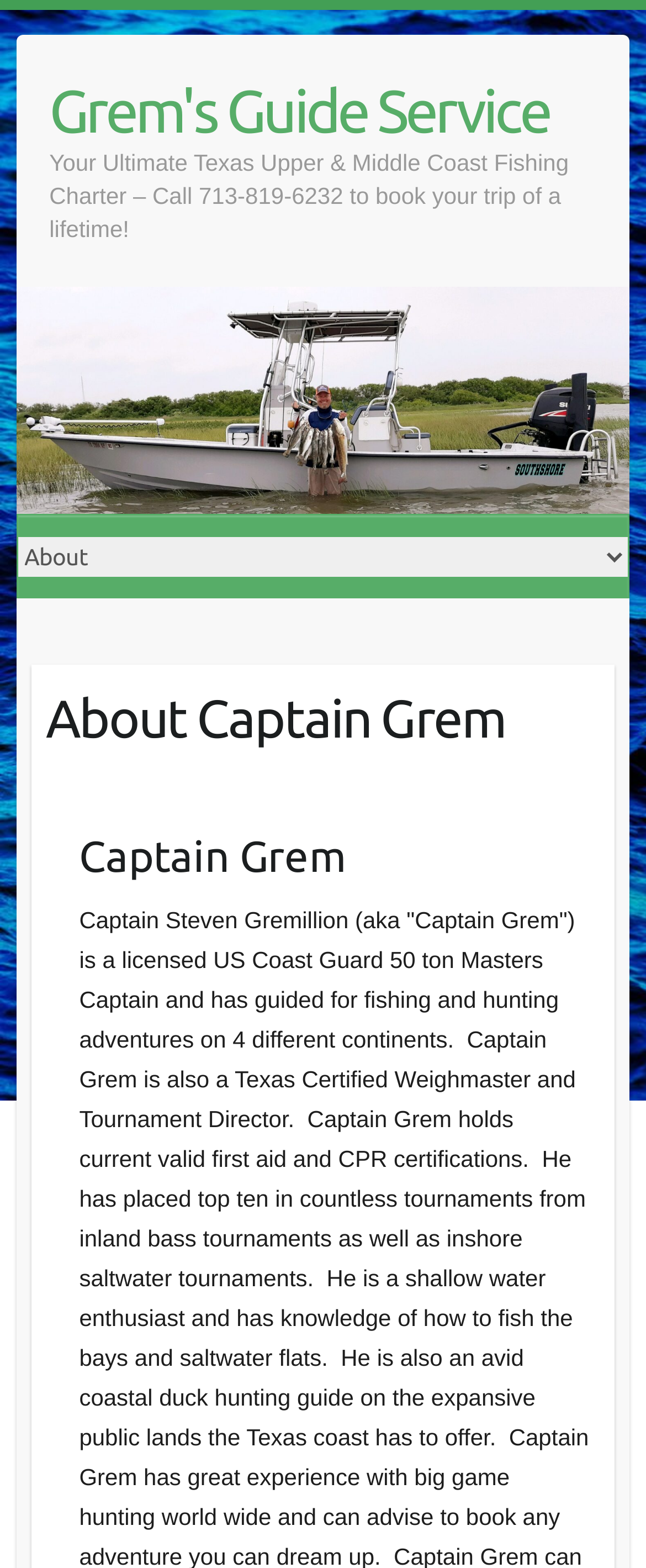Can you give a detailed response to the following question using the information from the image? Is the dropdown menu expanded?

The combobox element has an attribute 'expanded' set to 'False', which indicates that the dropdown menu is not expanded.